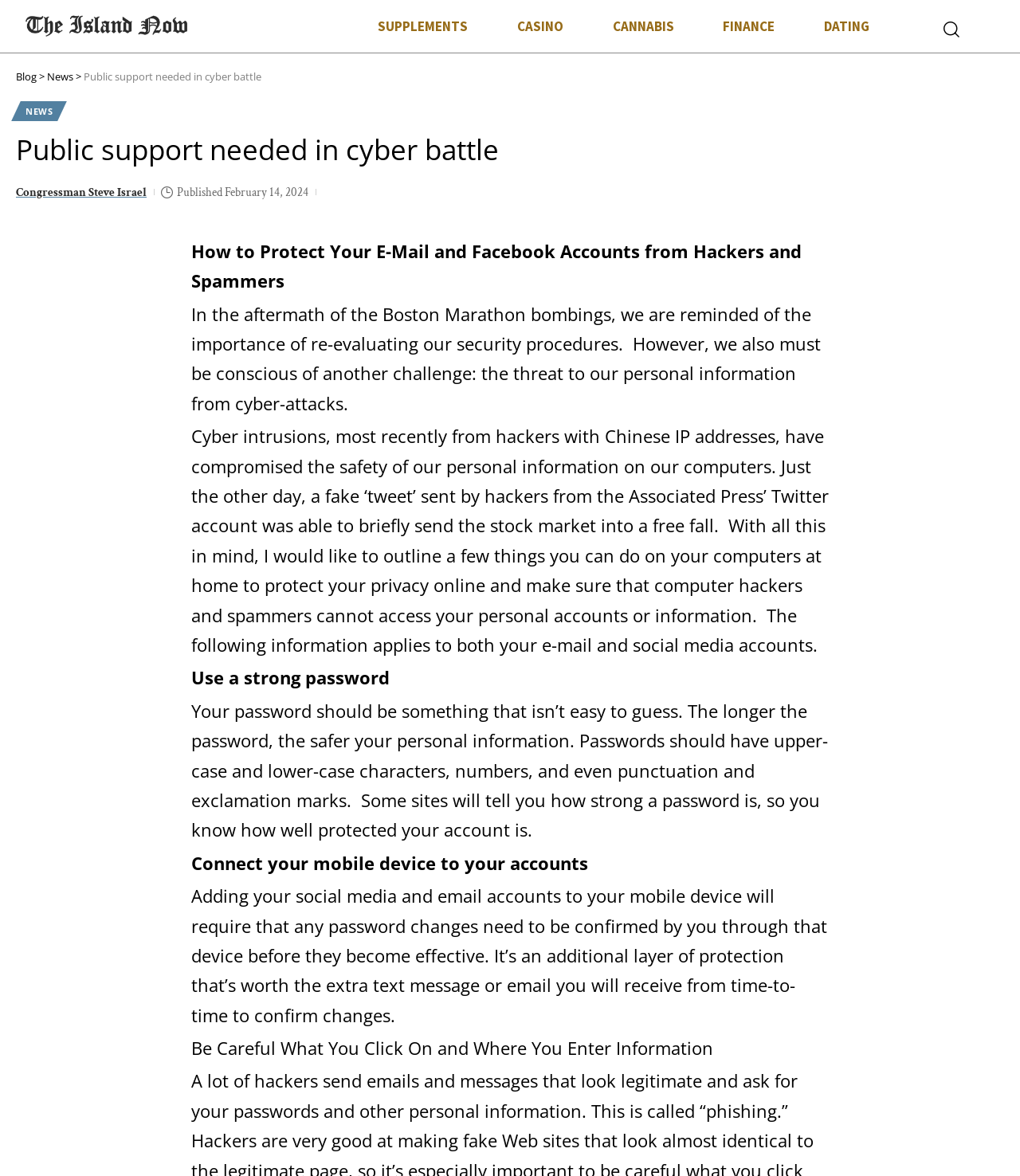What is the main title displayed on this webpage?

Public support needed in cyber battle